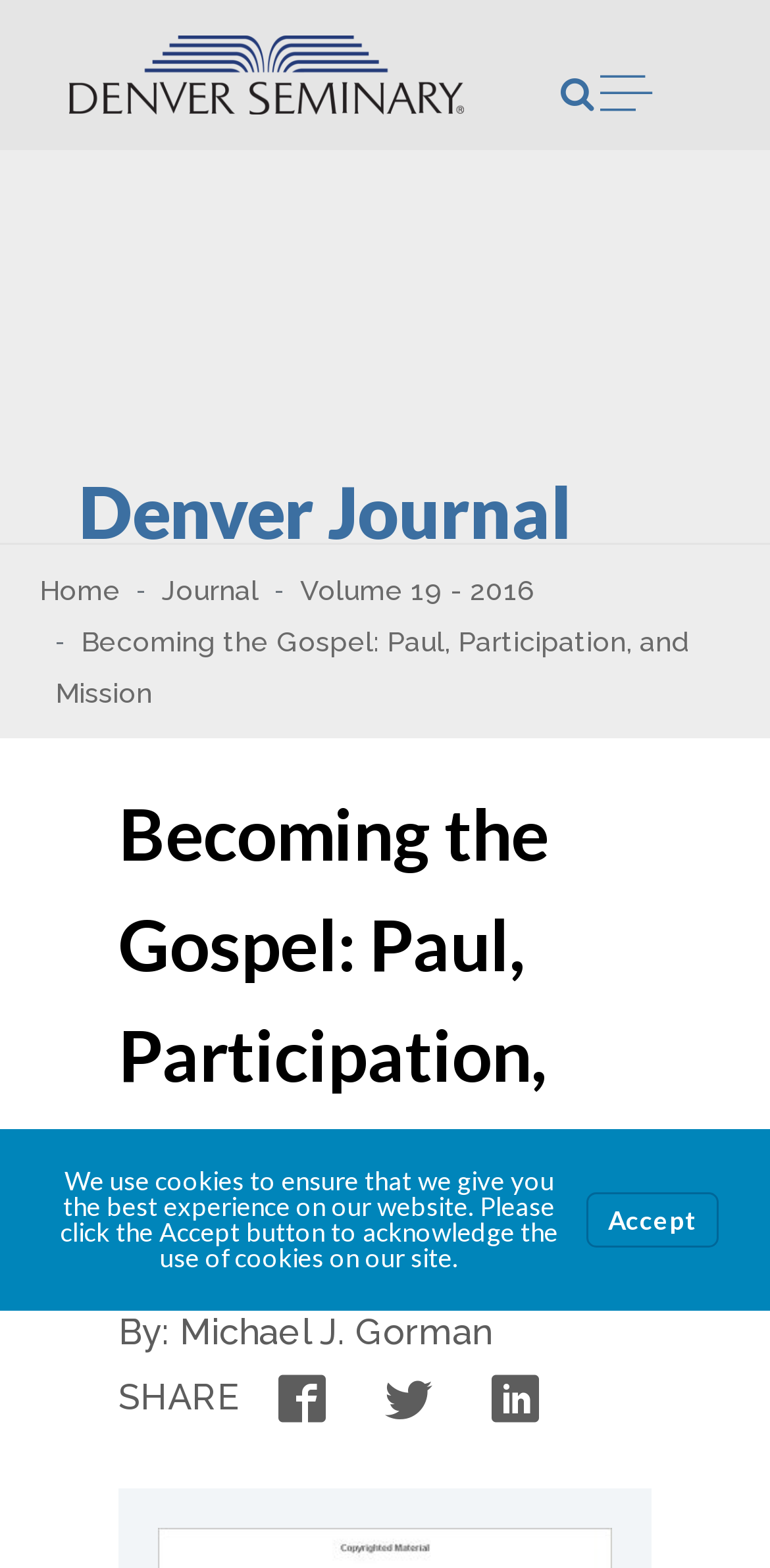Identify the bounding box for the given UI element using the description provided. Coordinates should be in the format (top-left x, top-left y, bottom-right x, bottom-right y) and must be between 0 and 1. Here is the description: Open menu modal

[0.728, 0.04, 0.846, 0.081]